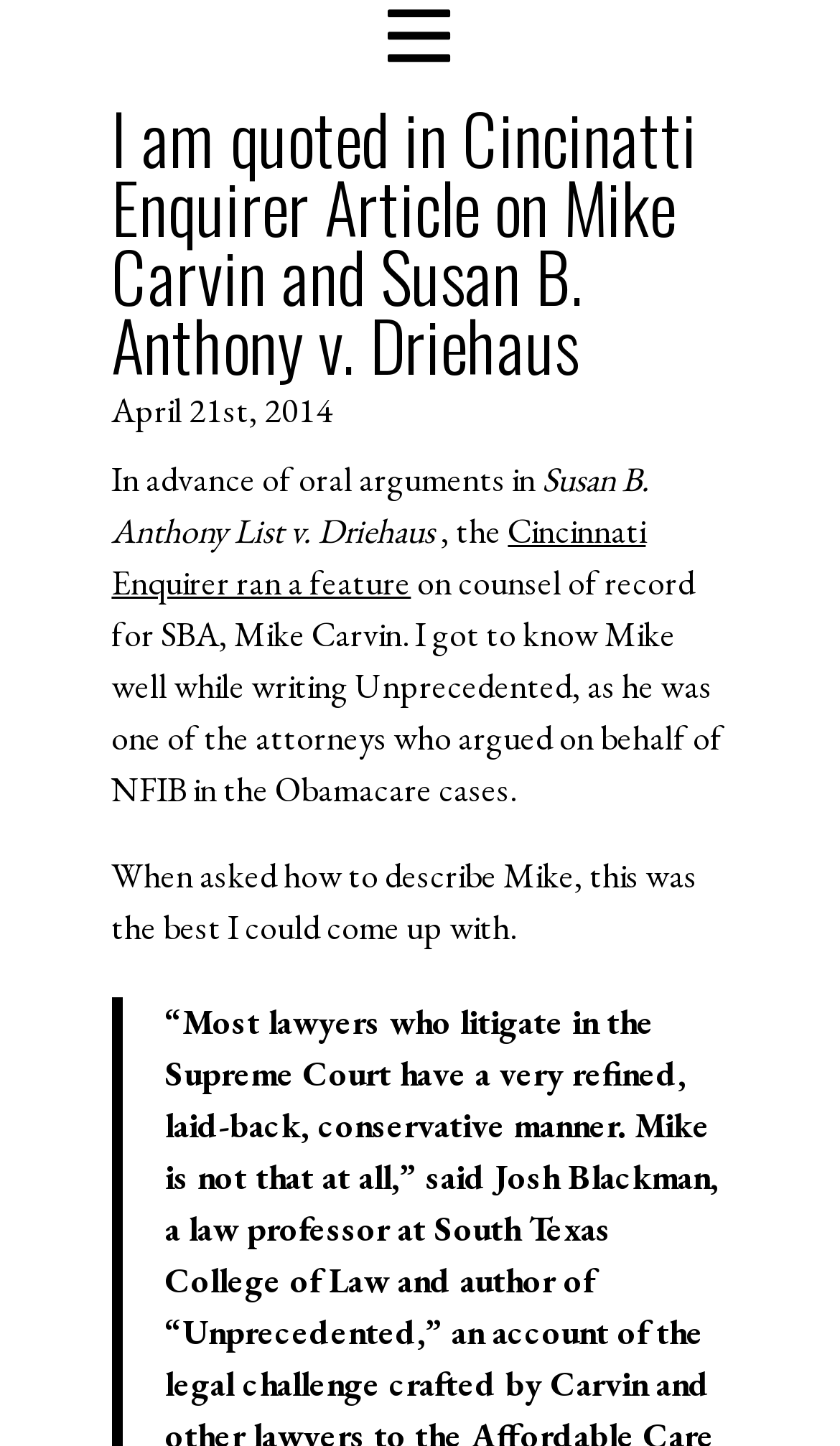What is the date of the article?
Please respond to the question with a detailed and well-explained answer.

I found the date of the article by looking at the static text element with the content 'April 21st, 2014' which is located below the heading element.